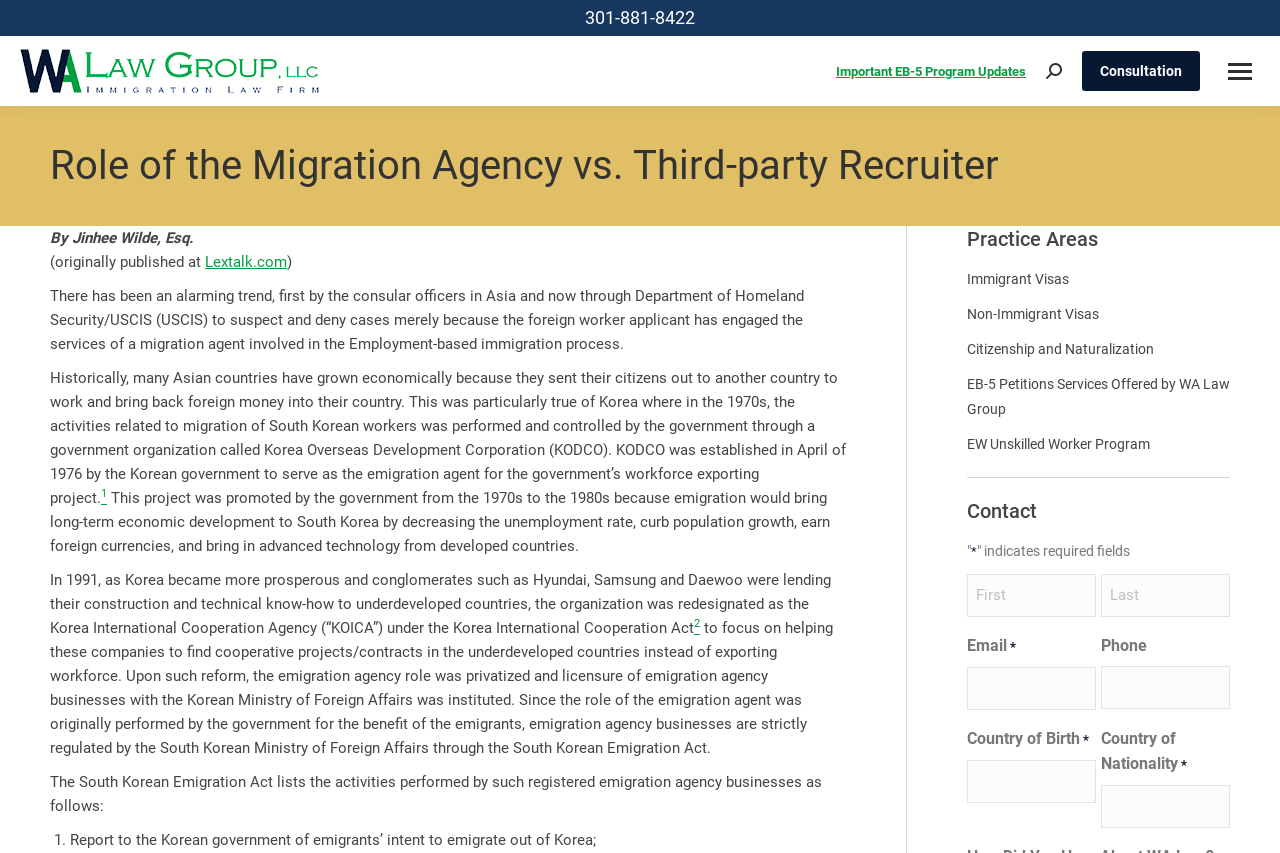Please respond in a single word or phrase: 
What is the phone number on the top right corner?

301-881-8422